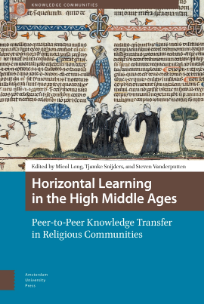Who are the editors of the book?
Provide a fully detailed and comprehensive answer to the question.

The caption clearly states that the book 'Horizontal Learning in the High Middle Ages' is edited by Micol Long, Tjamke Snijders, and Steven Vanderputten, indicating that they are the editors of the book.